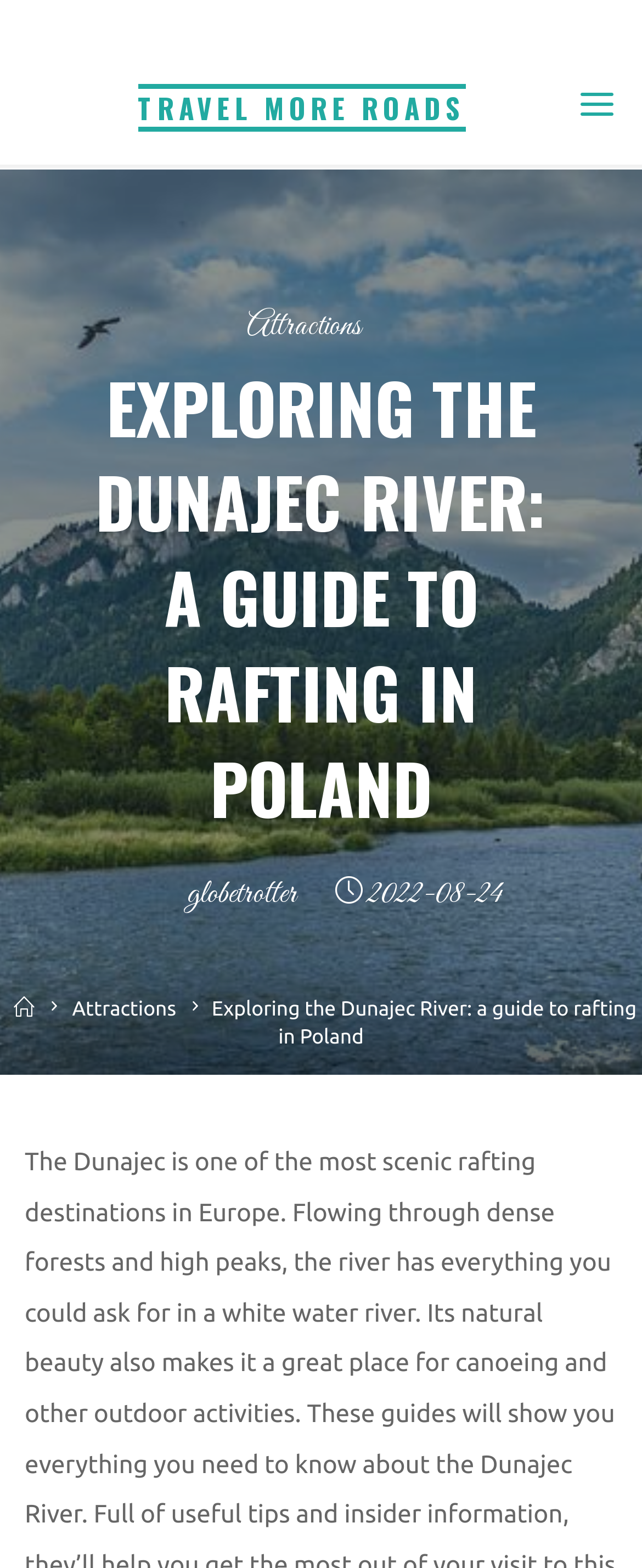Find the bounding box coordinates corresponding to the UI element with the description: "Travel More Roads". The coordinates should be formatted as [left, top, right, bottom], with values as floats between 0 and 1.

[0.214, 0.055, 0.724, 0.082]